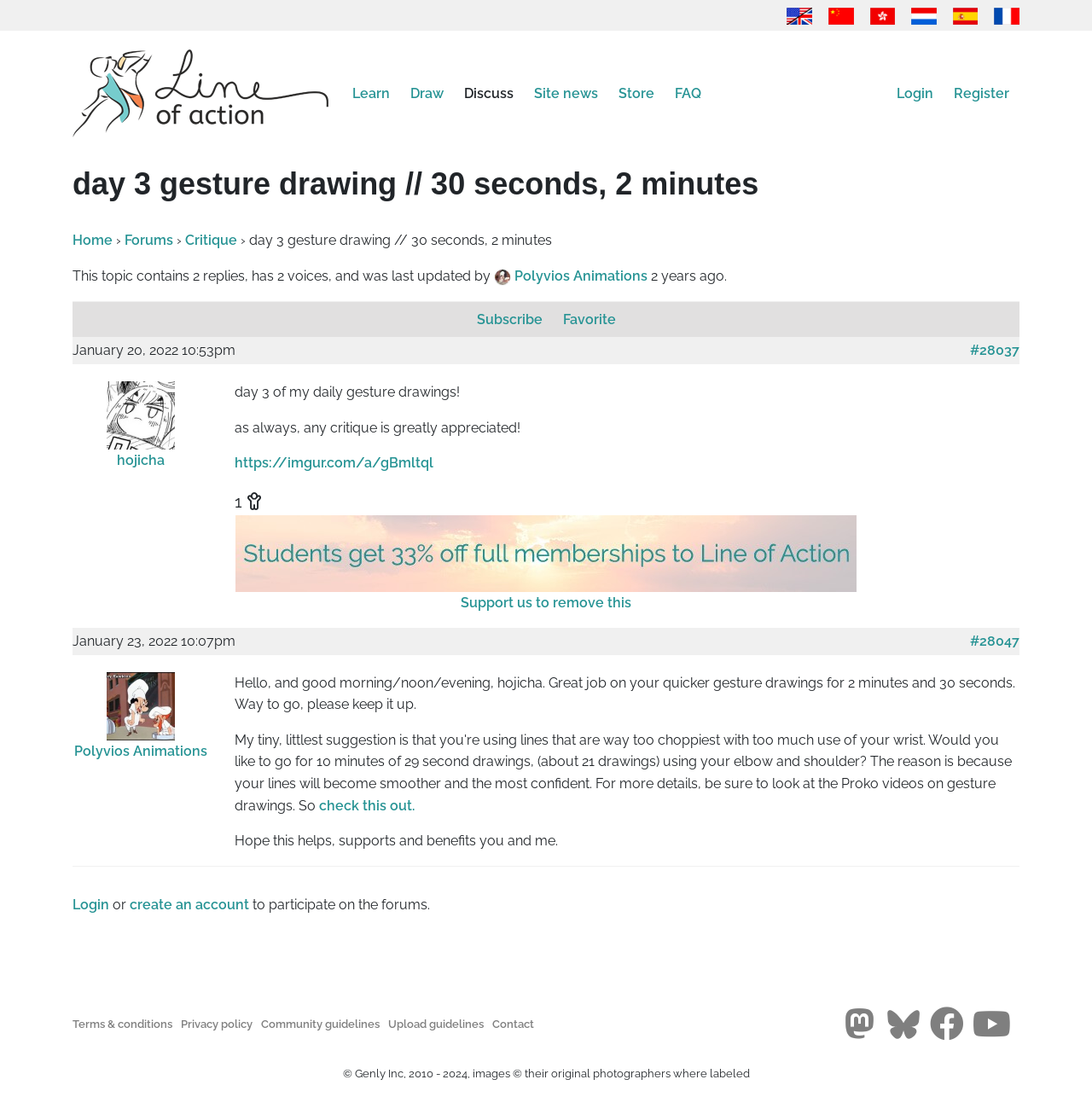Locate the bounding box coordinates of the element that should be clicked to execute the following instruction: "View hojicha's profile".

[0.098, 0.37, 0.16, 0.385]